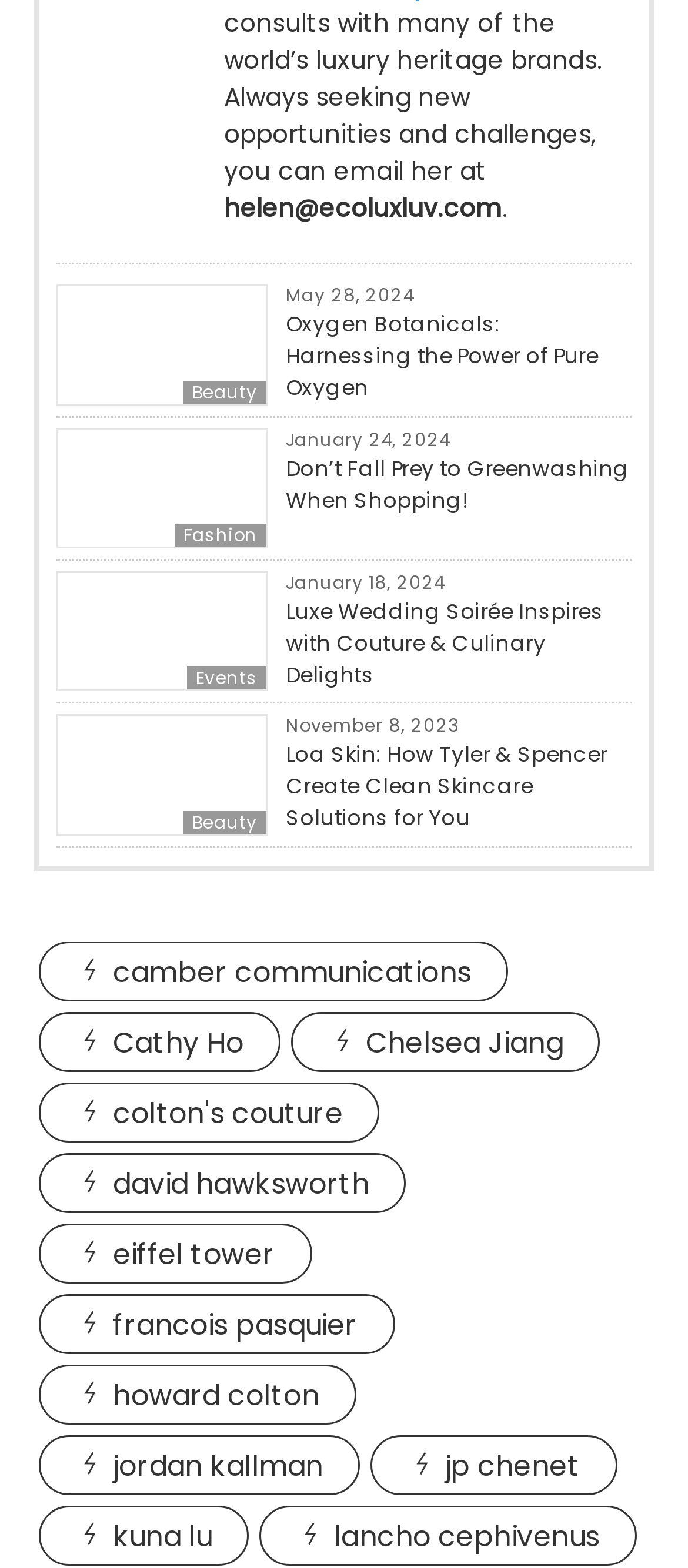Please identify the bounding box coordinates of the element's region that needs to be clicked to fulfill the following instruction: "Check the 'Events' section". The bounding box coordinates should consist of four float numbers between 0 and 1, i.e., [left, top, right, bottom].

[0.272, 0.425, 0.387, 0.44]